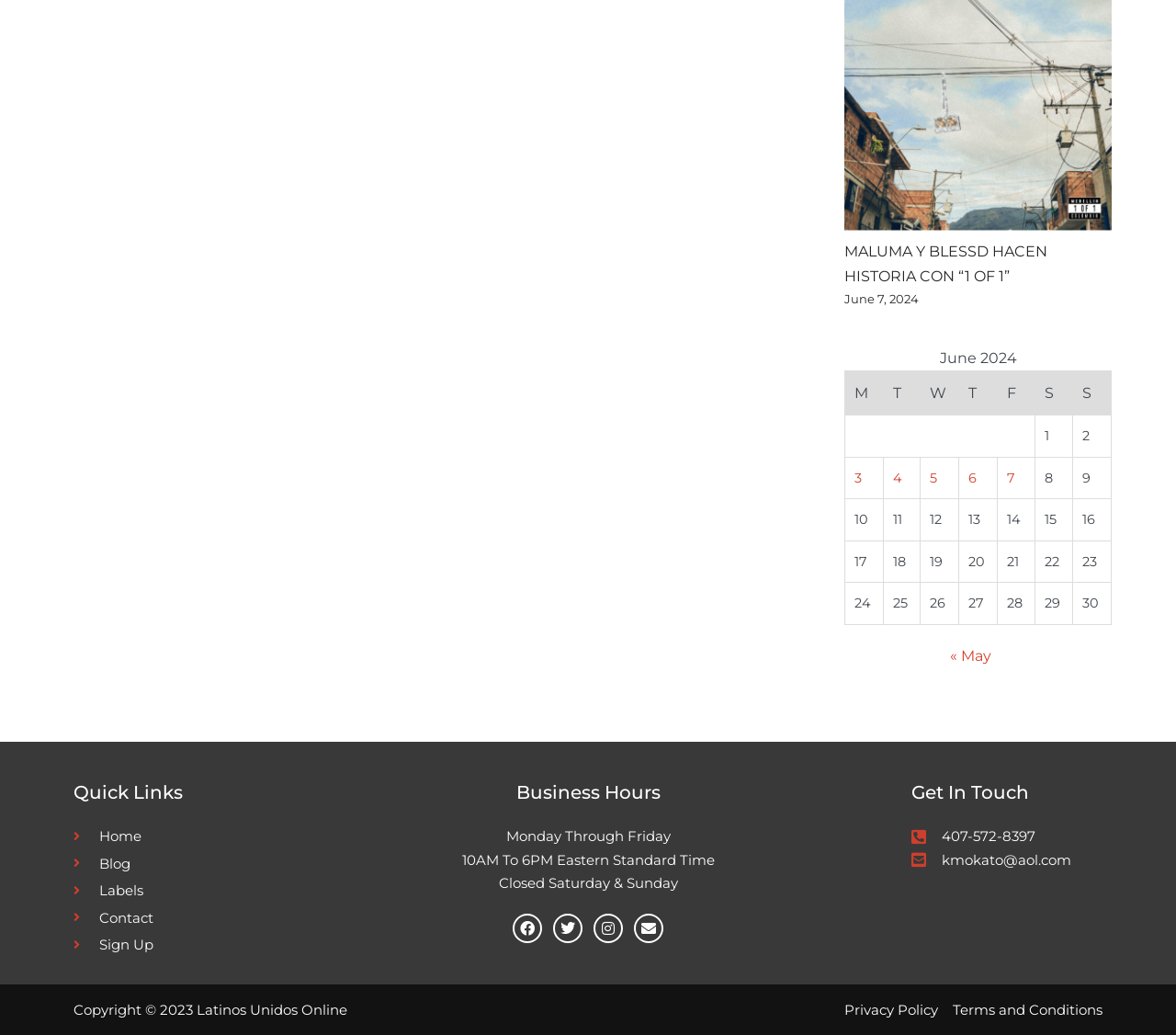Identify the bounding box coordinates of the clickable section necessary to follow the following instruction: "Click on the link to view the Privacy Policy". The coordinates should be presented as four float numbers from 0 to 1, i.e., [left, top, right, bottom].

[0.718, 0.964, 0.798, 0.987]